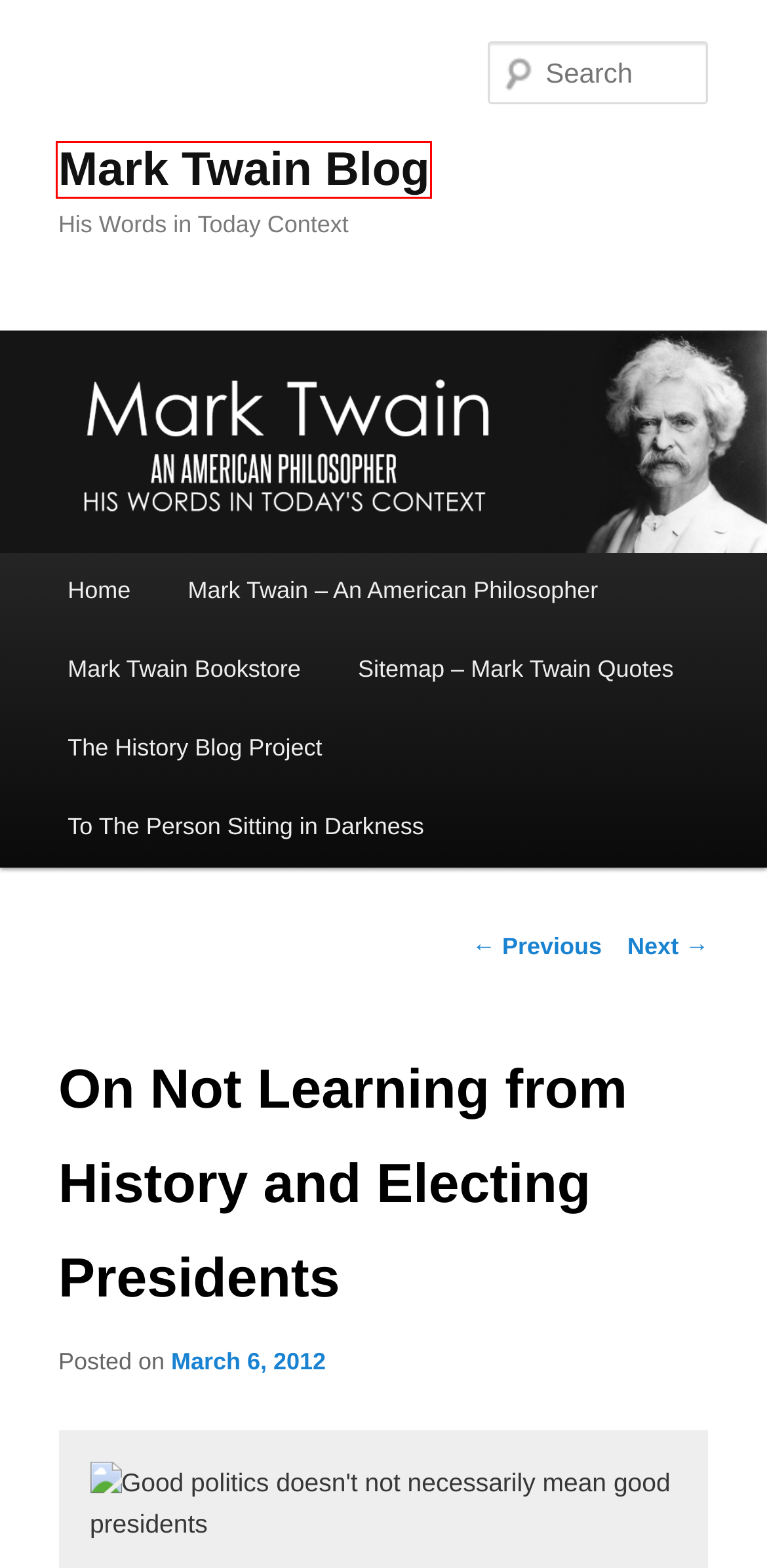Observe the provided screenshot of a webpage that has a red rectangle bounding box. Determine the webpage description that best matches the new webpage after clicking the element inside the red bounding box. Here are the candidates:
A. Mark Twain – An American Philosopher | Mark Twain Blog
B. Mark Twain Blog | His Words in Today Context
C. mark twain politics | Mark Twain Blog
D. Sitemap – Mark Twain Quotes | Mark Twain Blog
E. To The Person Sitting in Darkness | Mark Twain Blog
F. On Supporting Education or Building Jails | Mark Twain Blog
G. The History Blog Project | Mark Twain Blog
H. Mark Twain Bookstore | Mark Twain Blog

B